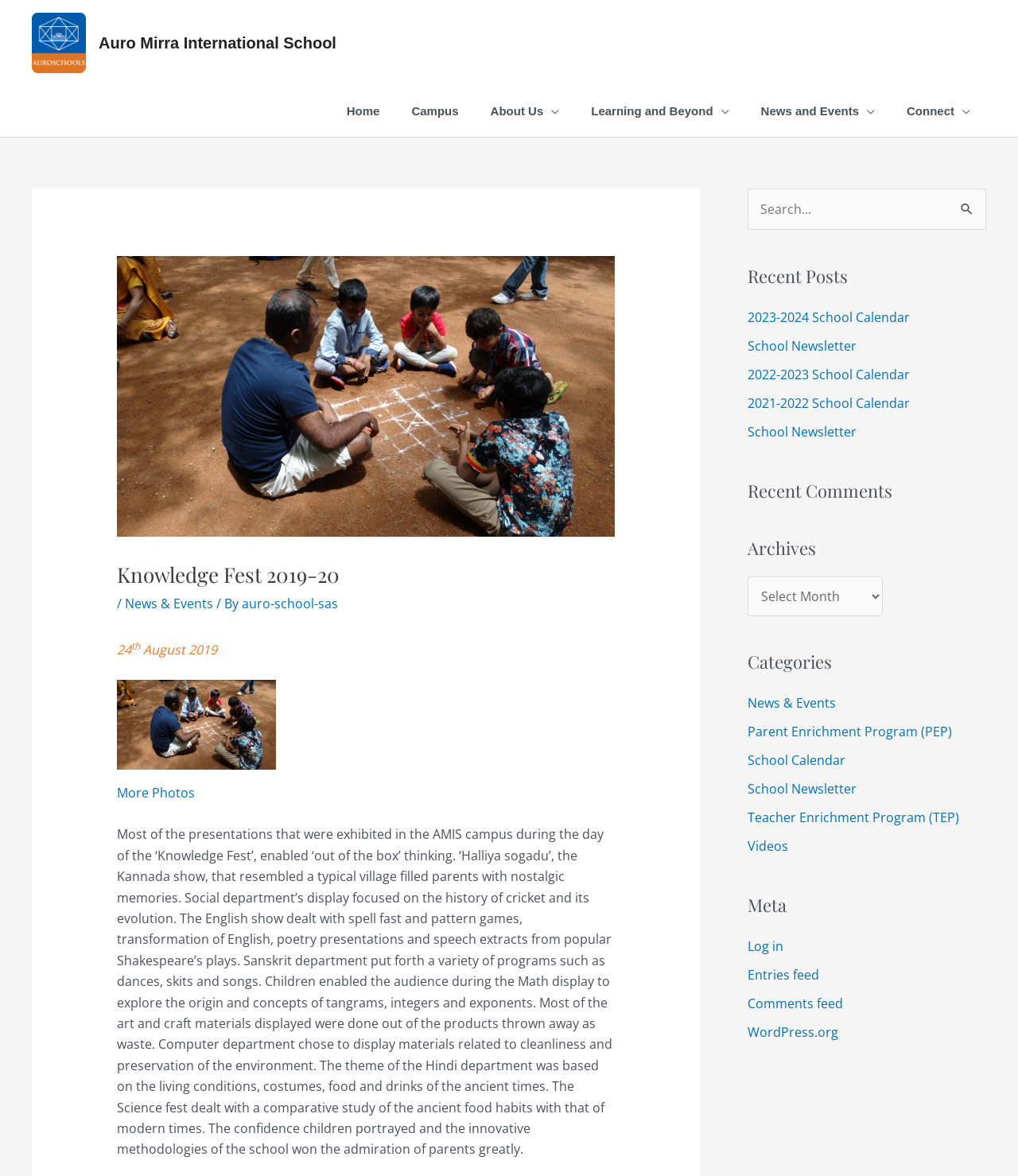Please reply with a single word or brief phrase to the question: 
What is the name of the school?

Auro Mirra International School